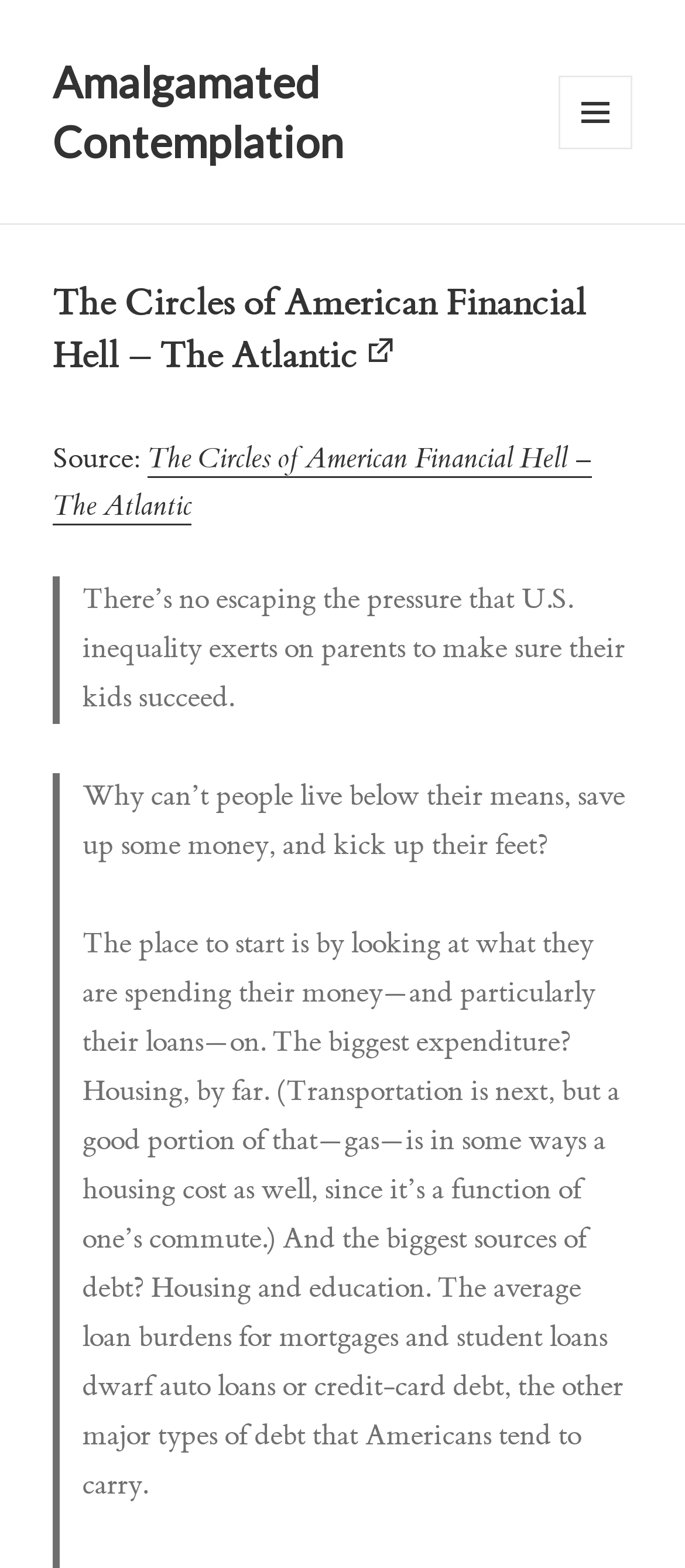What is the biggest expenditure in the US?
Look at the image and respond to the question as thoroughly as possible.

According to the article, the biggest expenditure in the US is housing, which is mentioned in the blockquote 'The place to start is by looking at what they are spending their money—and particularly their loans—on. The biggest expenditure? Housing, by far.'